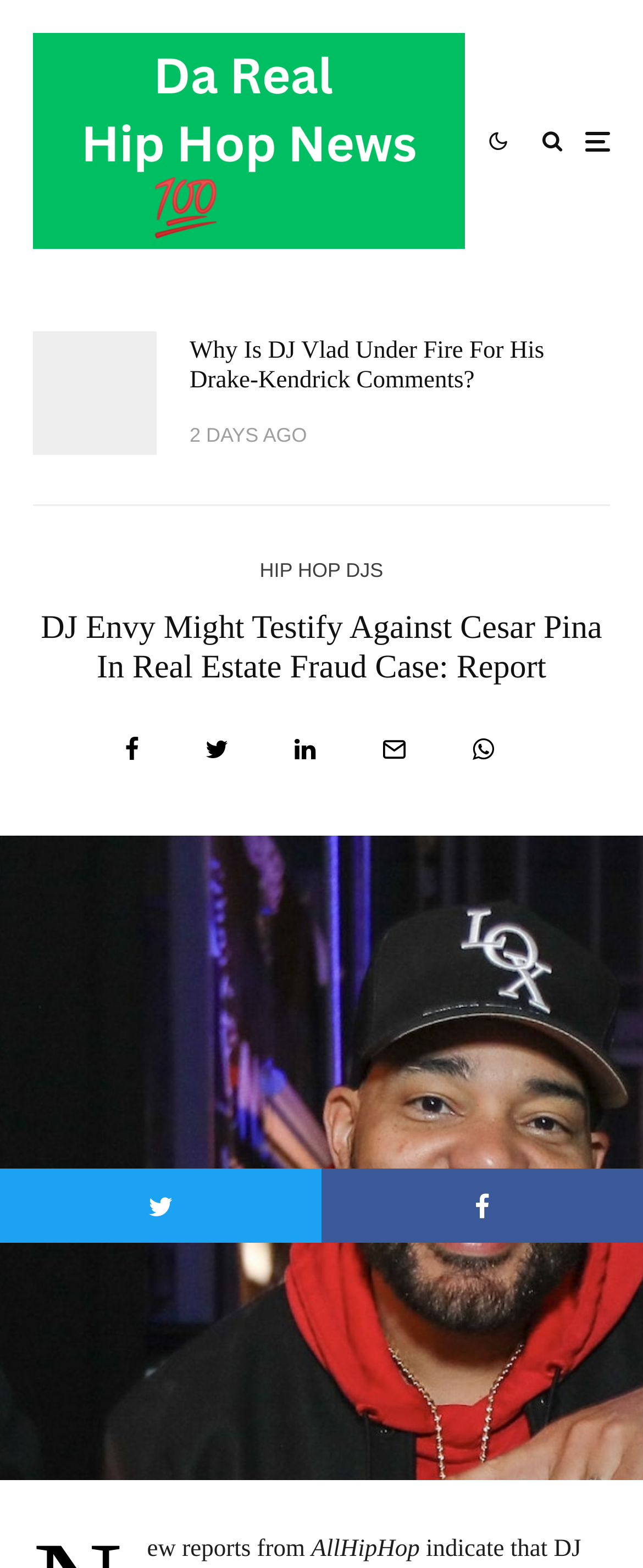Identify the bounding box coordinates of the area you need to click to perform the following instruction: "Visit the homepage of AllHipHop".

[0.484, 0.98, 0.653, 0.997]